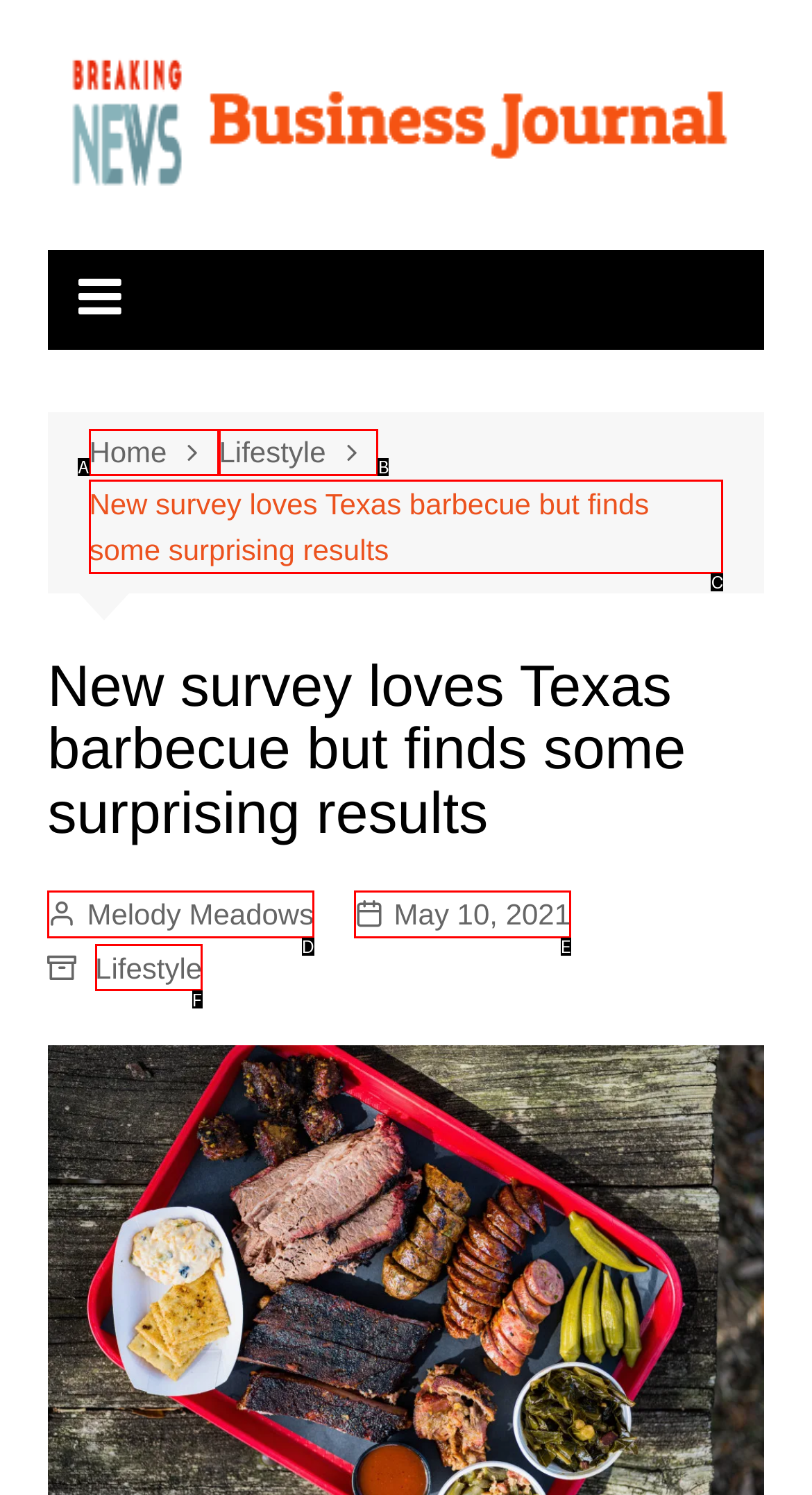Select the HTML element that corresponds to the description: May 10, 2021
Reply with the letter of the correct option from the given choices.

E